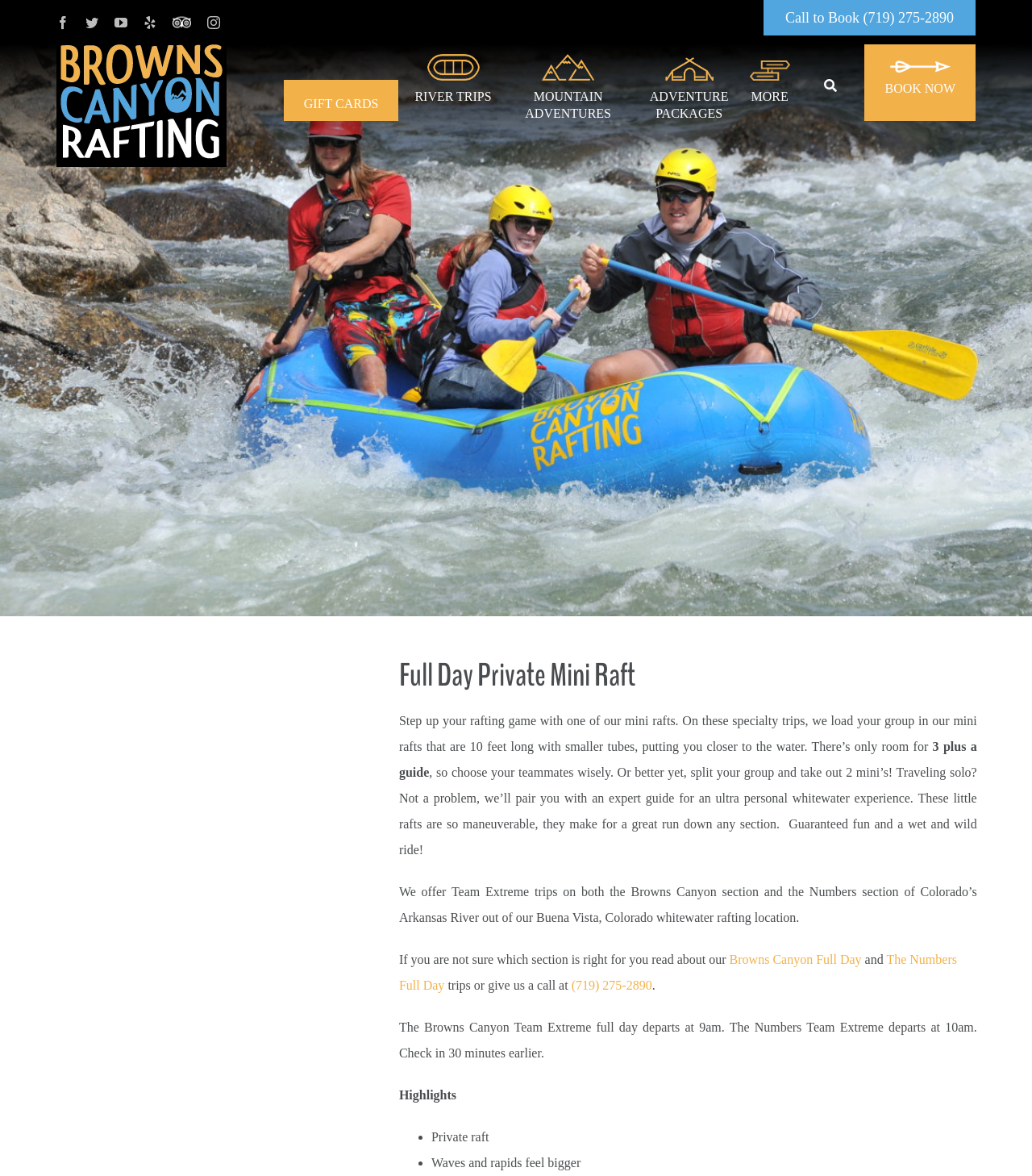Analyze the image and answer the question with as much detail as possible: 
What is the name of the river?

The name of the river is mentioned in the 'Full Day Private Mini Raft' section, which states that the trips are on the Arkansas River out of the Buena Vista, Colorado whitewater rafting location.